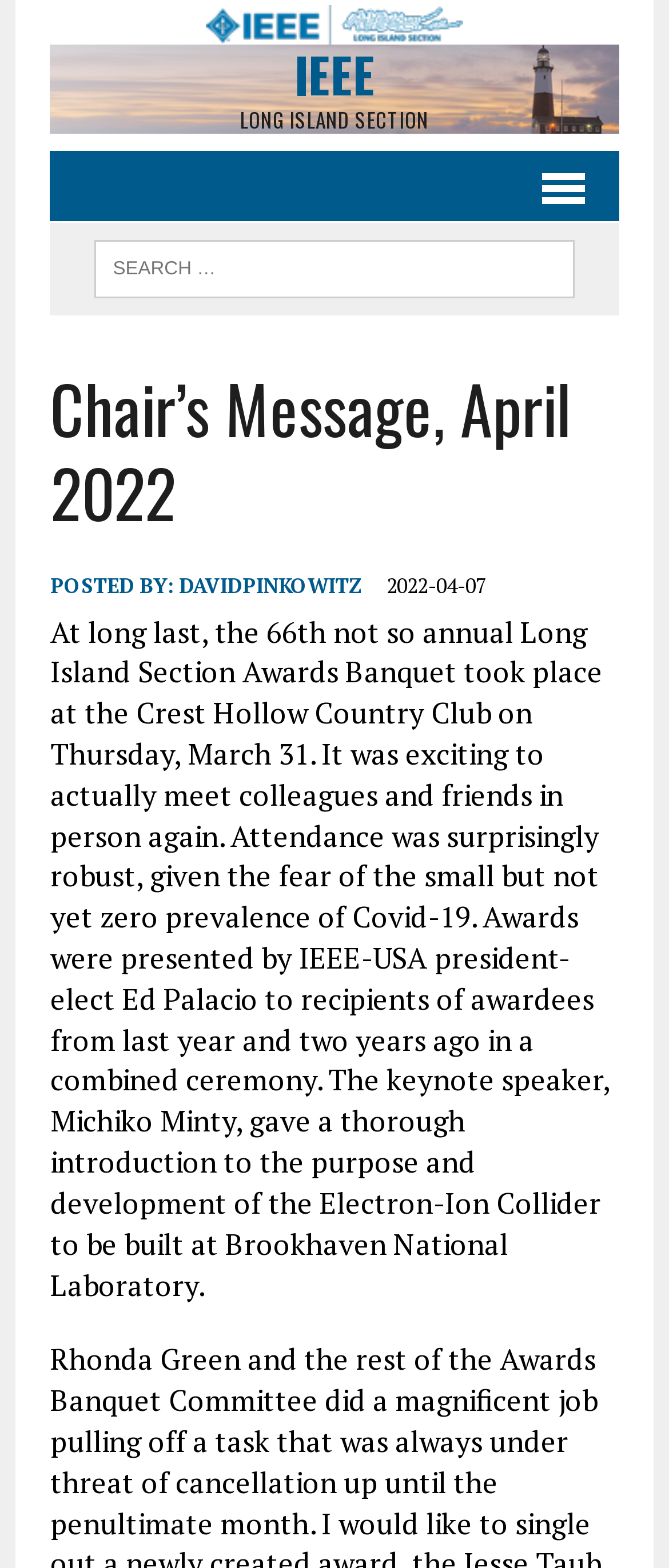Where was the Long Island Section Awards Banquet held?
Please give a detailed and thorough answer to the question, covering all relevant points.

I found the answer by reading the StaticText element with the long text, which mentions the location of the banquet as the Crest Hollow Country Club.